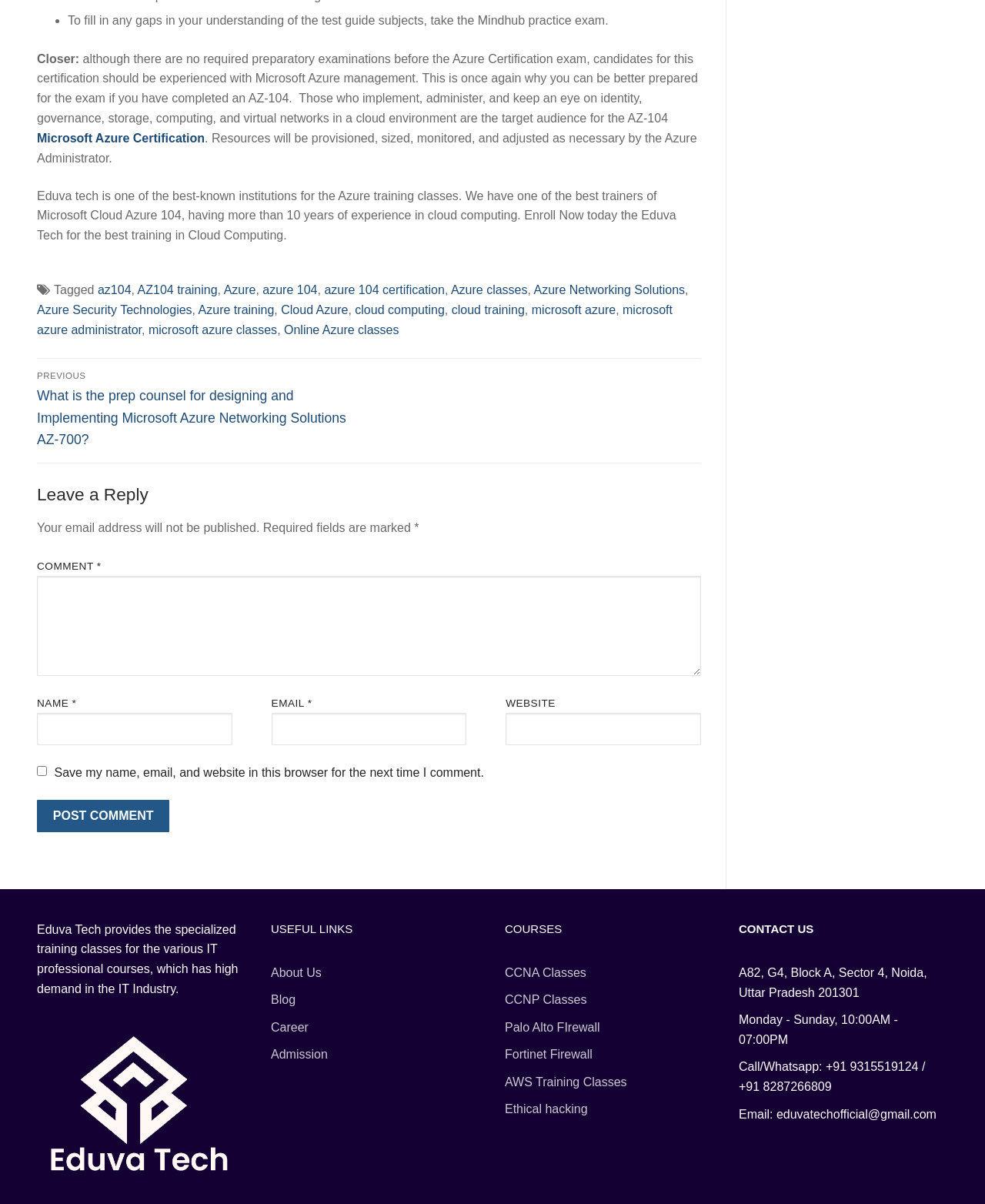What is the name of the institution that provides Azure training classes?
Using the screenshot, give a one-word or short phrase answer.

Eduva Tech